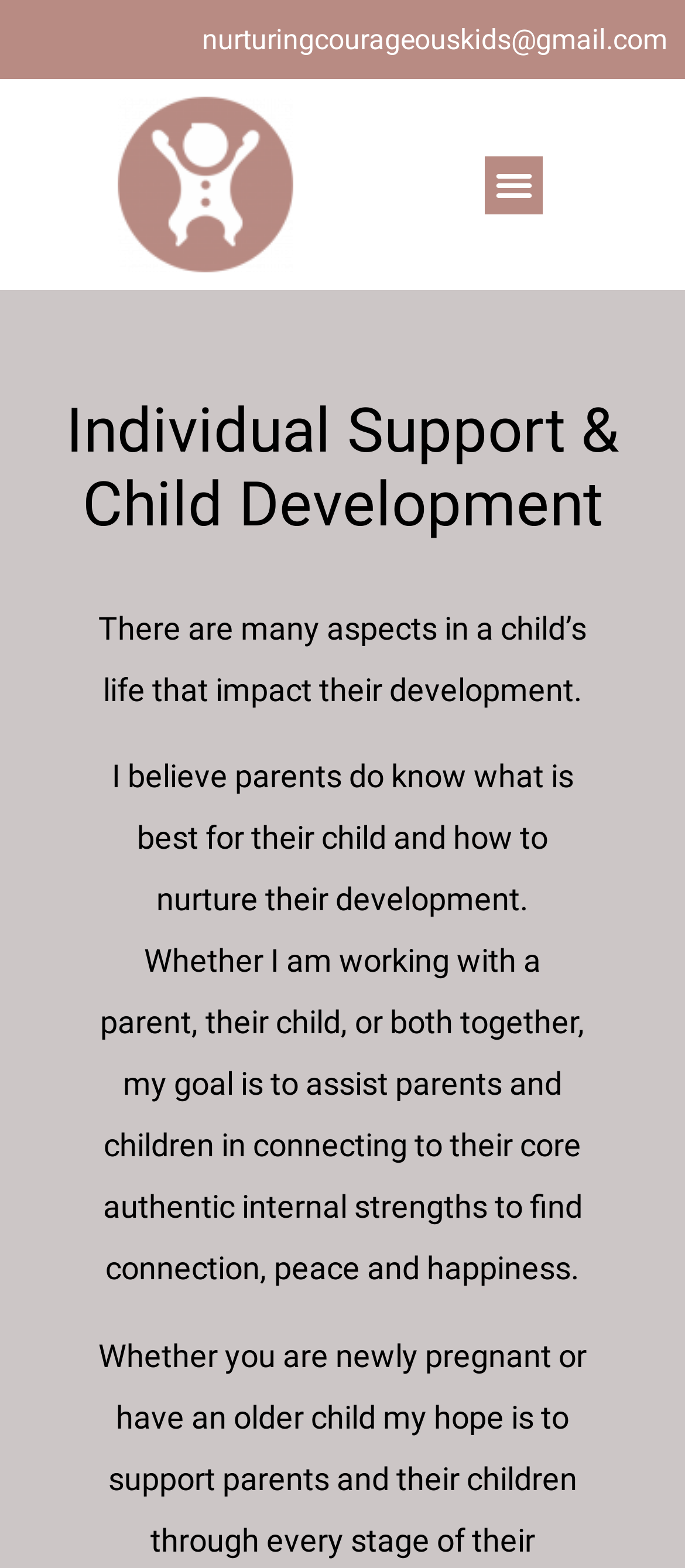What is the purpose of the button on the top-right corner?
Give a one-word or short-phrase answer derived from the screenshot.

Menu Toggle